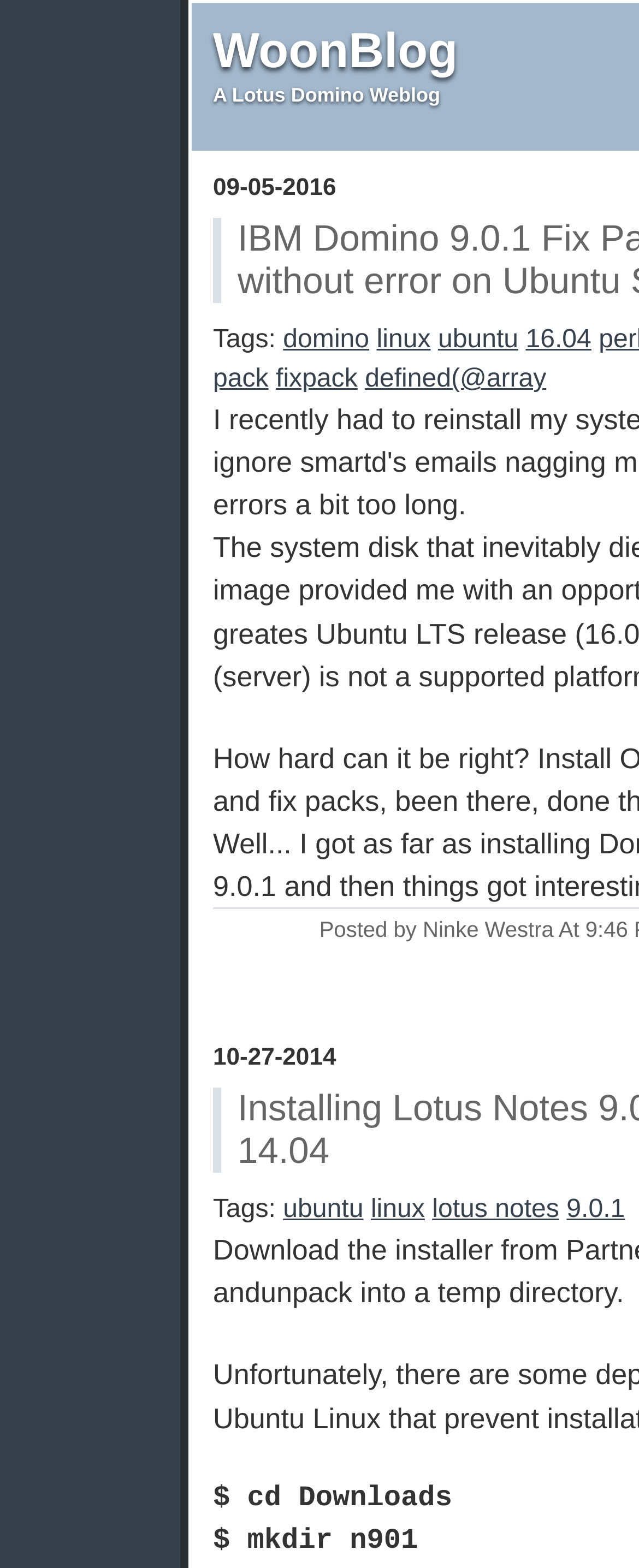Could you locate the bounding box coordinates for the section that should be clicked to accomplish this task: "visit the domino page".

[0.443, 0.207, 0.578, 0.226]